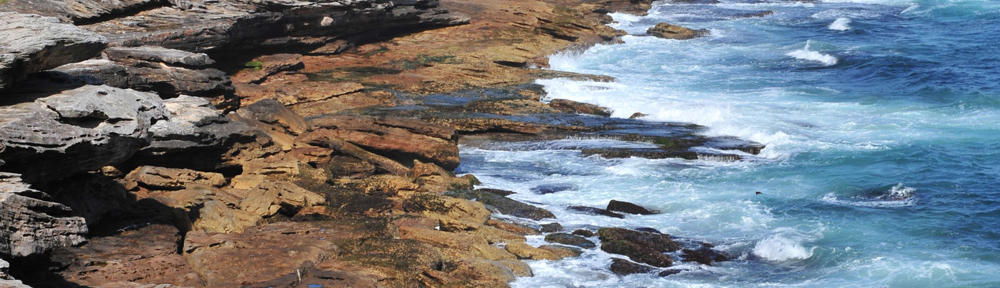What is clinging to the stones in the image?
Refer to the image and give a detailed answer to the question.

According to the caption, 'patches of green and brown algae cling to the stones', suggesting the presence of marine life in the coastal ecosystem.